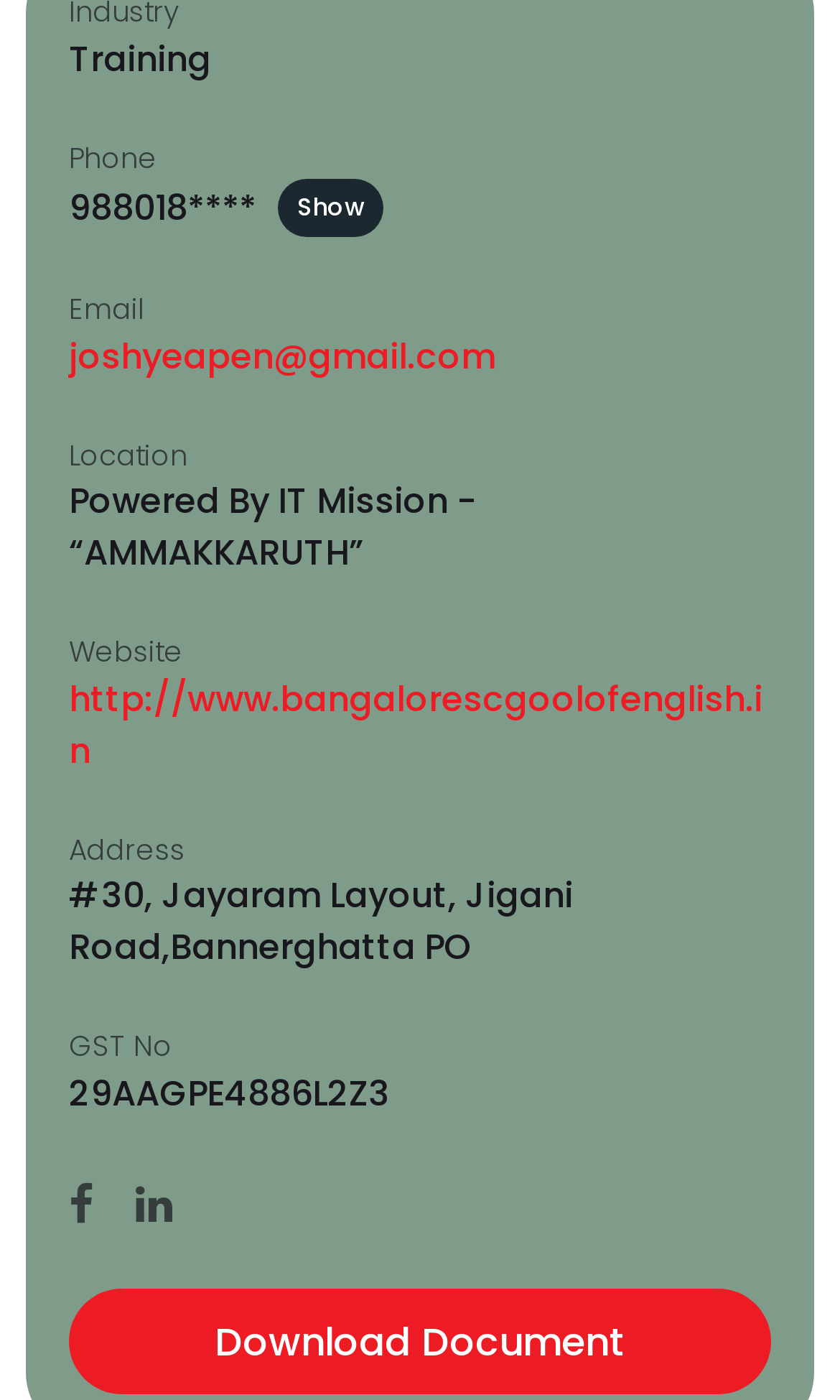Answer the question with a brief word or phrase:
What is the GST number?

29AAGPE4886L2Z3